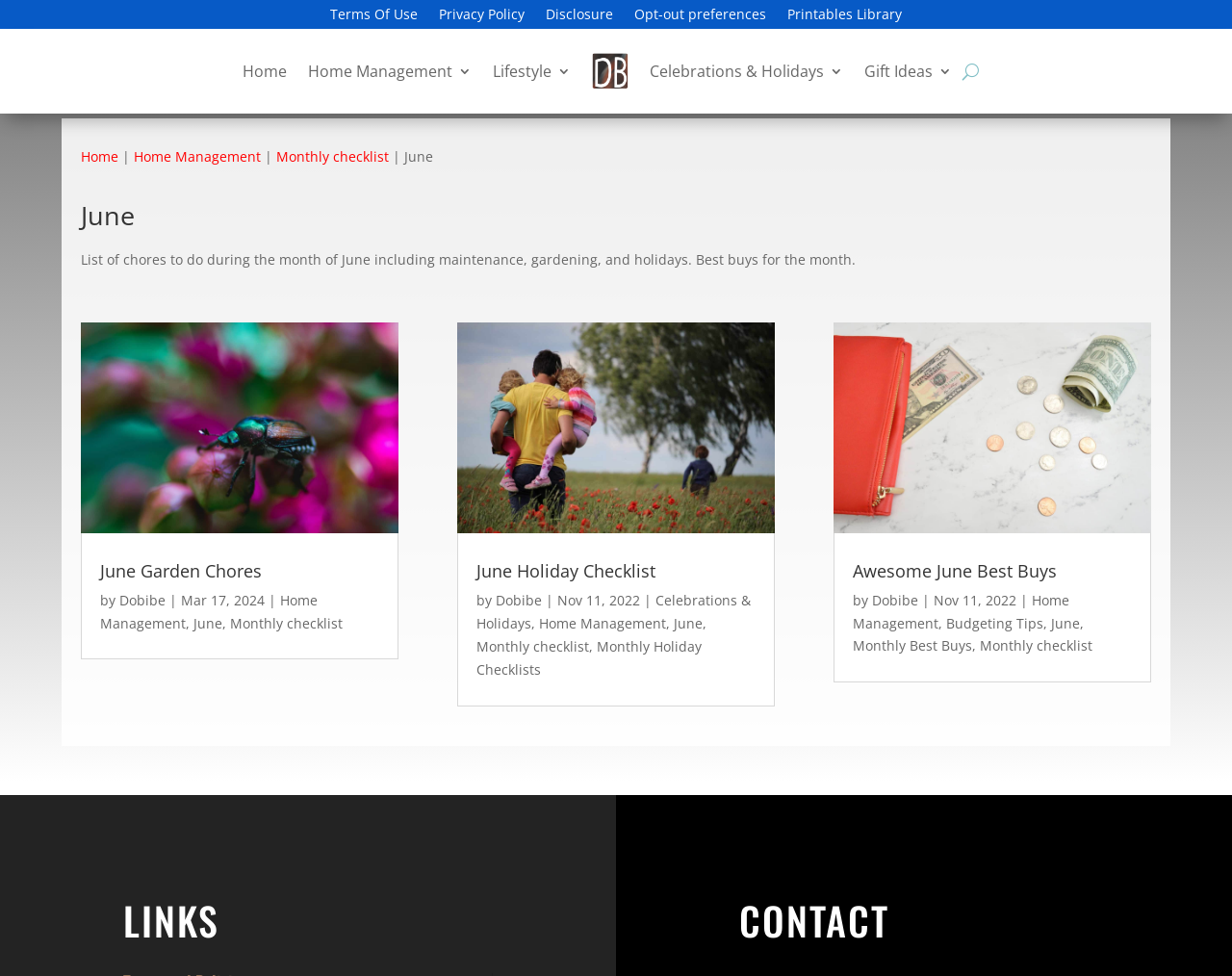Look at the image and answer the question in detail:
What is the category of the second article?

I found the category of the second article by looking at the link element with the text 'Celebrations & Holidays' at coordinates [0.387, 0.606, 0.609, 0.648].